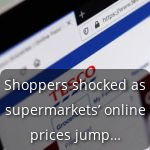Please answer the following question using a single word or phrase: 
What is the broader context of the rising grocery prices?

Economic pressures